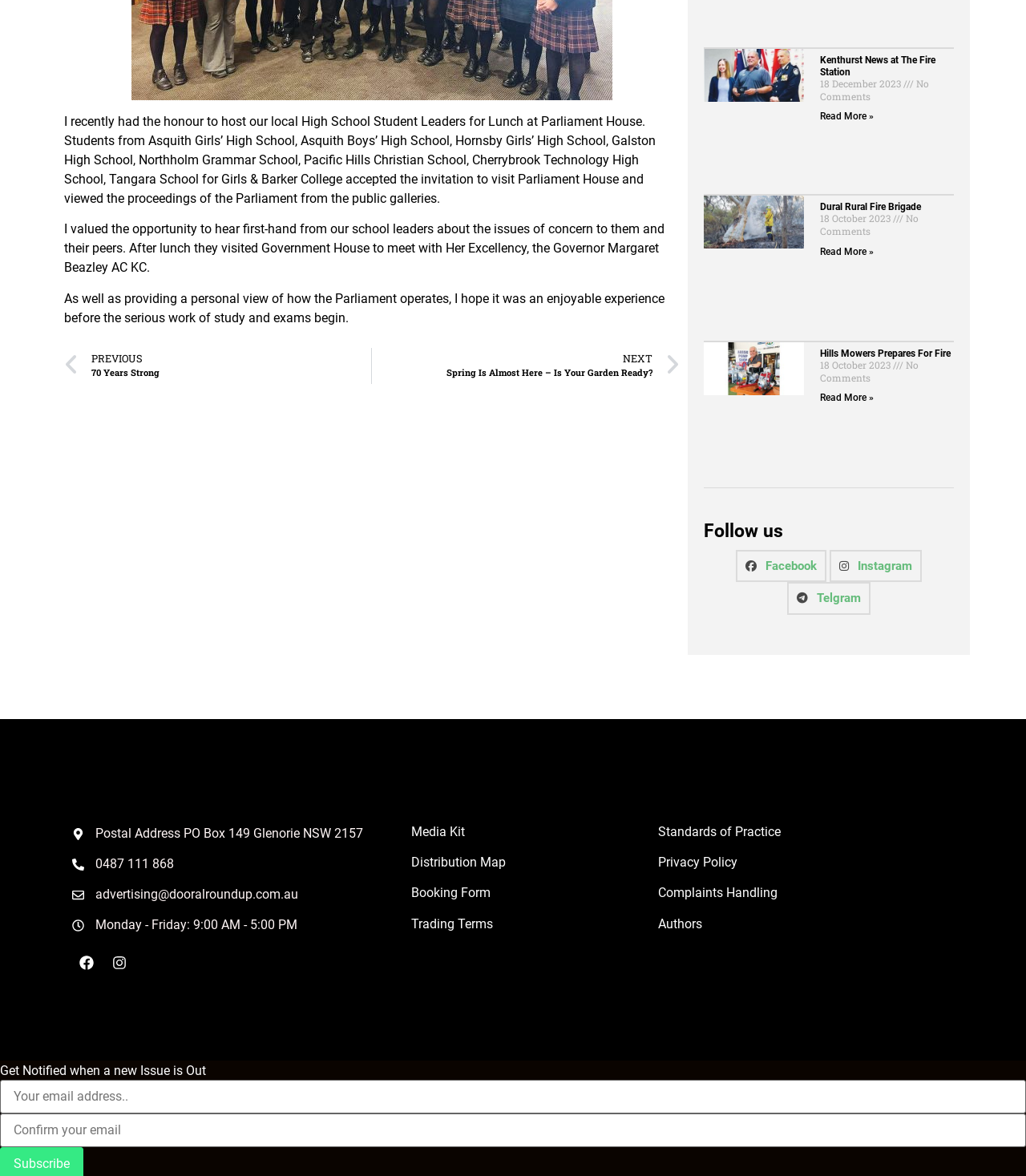Based on the element description Booking Form, identify the bounding box of the UI element in the given webpage screenshot. The coordinates should be in the format (top-left x, top-left y, bottom-right x, bottom-right y) and must be between 0 and 1.

[0.401, 0.753, 0.478, 0.766]